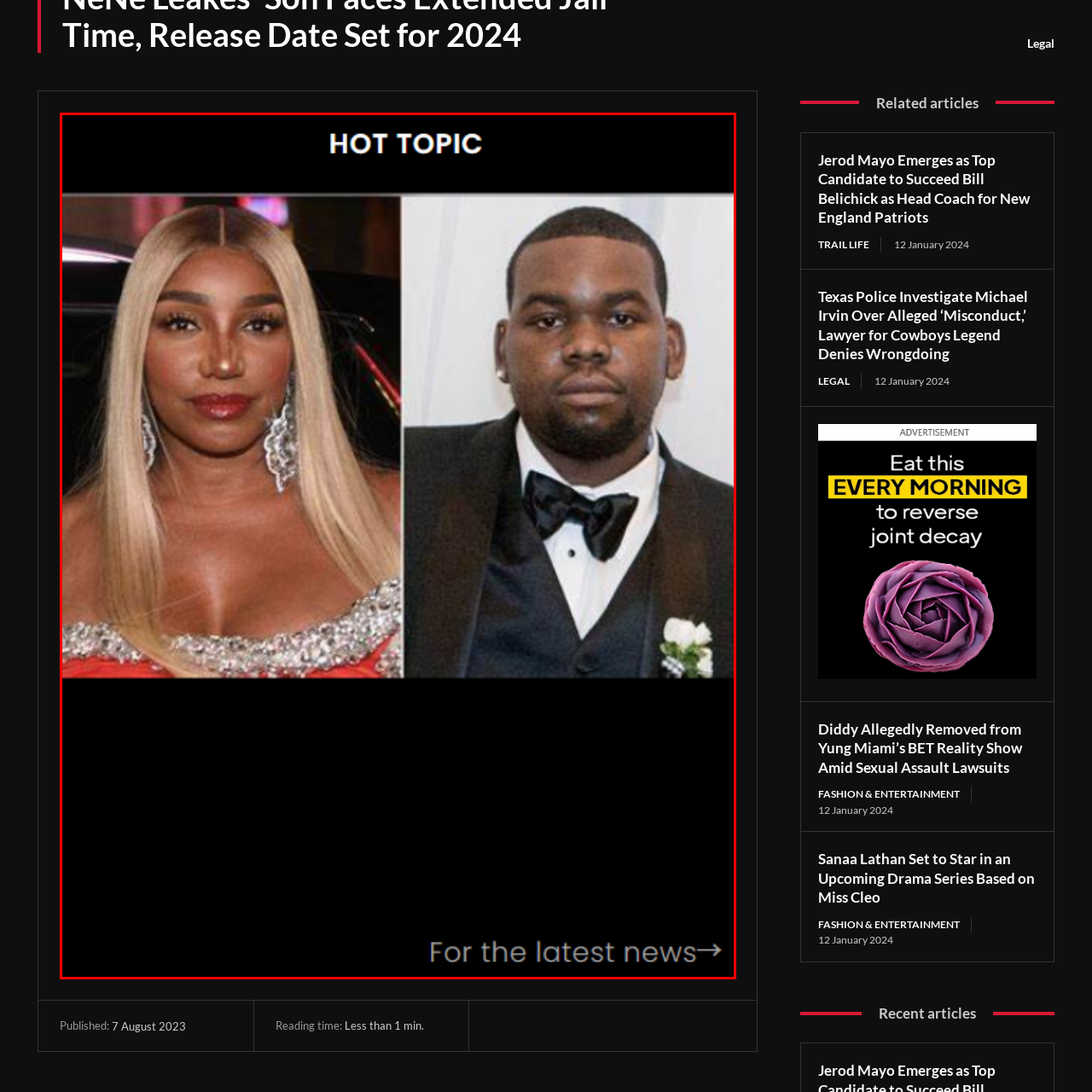Give an in-depth description of the image within the red border.

The image features two individuals prominently displayed side by side, serving as the focal point of a discussion labeled "HOT TOPIC." On the left, a woman with long, blonde hair styled elegantly, adorned in a glamorous red outfit with sparkling embellishments, showcases bold makeup that emphasizes her features. To her right, a man dressed in formal attire, complete with a black tuxedo and a white shirt, presents a serious expression, also sporting a neatly trimmed beard. Both figures are positioned against a backdrop that suggests a refined context, hinting at a noteworthy event or story that has captured public interest. The caption includes a call to action for viewers to seek the latest news, indicating that this image relates to a trending topic or recent discussion.